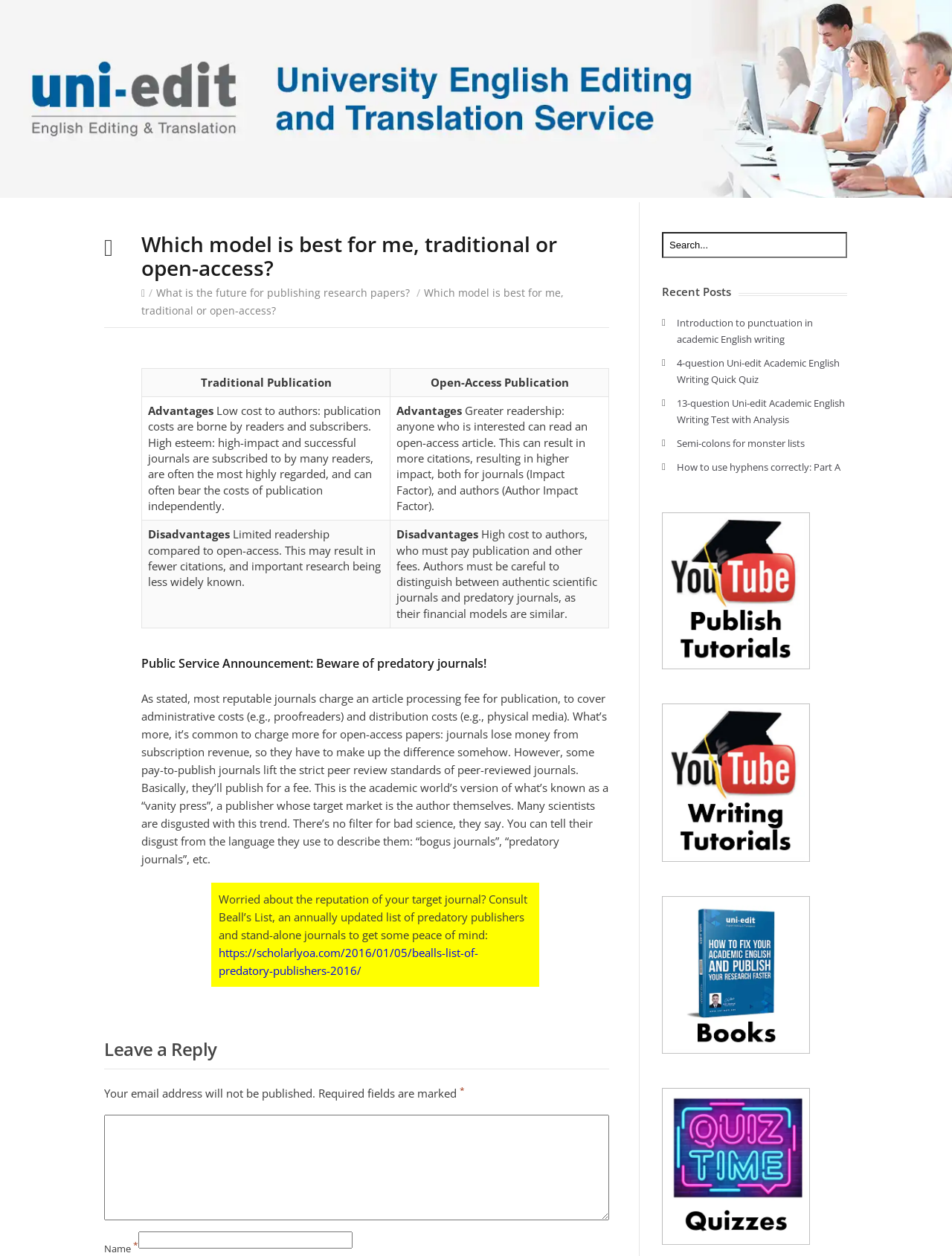Write an exhaustive caption that covers the webpage's main aspects.

This webpage is about comparing traditional publication and open-access publication models. At the top, there is a logo image and a link to the website's homepage. Below the logo, there is a header section with a heading that reads "Which model is best for me, traditional or open-access?" accompanied by a few links and an icon.

The main content of the webpage is divided into two sections. The first section is an article that compares traditional publication and open-access publication models. It presents the advantages and disadvantages of each model in a table format. The advantages of traditional publication include low cost to authors and high esteem, while the disadvantages include limited readership. On the other hand, the advantages of open-access publication include greater readership, while the disadvantages include high cost to authors.

The second section of the article is a public service announcement warning about predatory journals. It explains that some pay-to-publish journals have low peer-review standards, which can lead to the publication of bad science. The section also provides a link to Beall's List, a list of predatory publishers and stand-alone journals.

Below the article, there is a section for leaving a reply, which includes a text box for comments and fields for name and email address. There is also a search bar at the top right corner of the webpage, and a section for recent posts with links to other articles on the website.